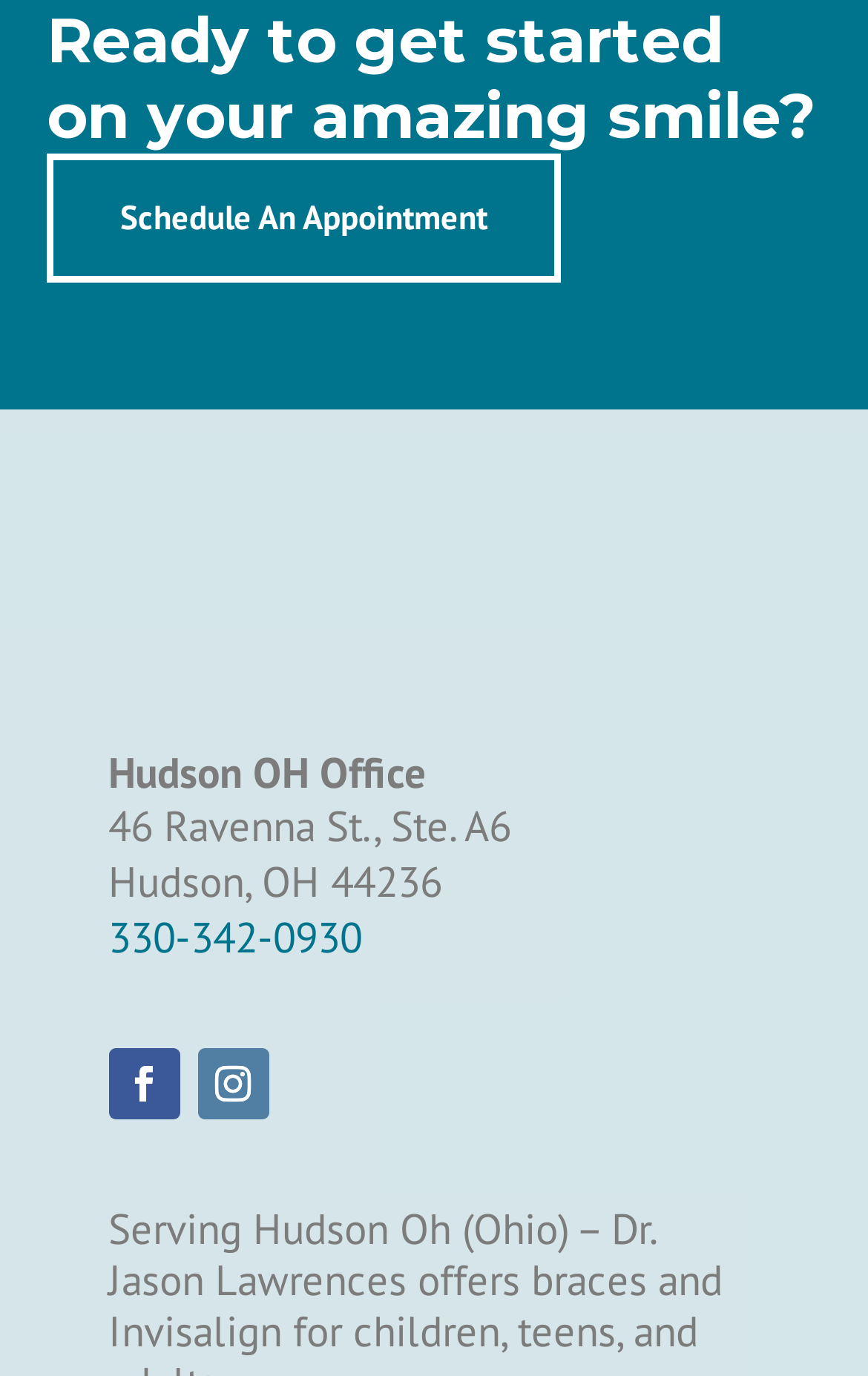Please answer the following question using a single word or phrase: 
What is the phone number?

330-342-0930